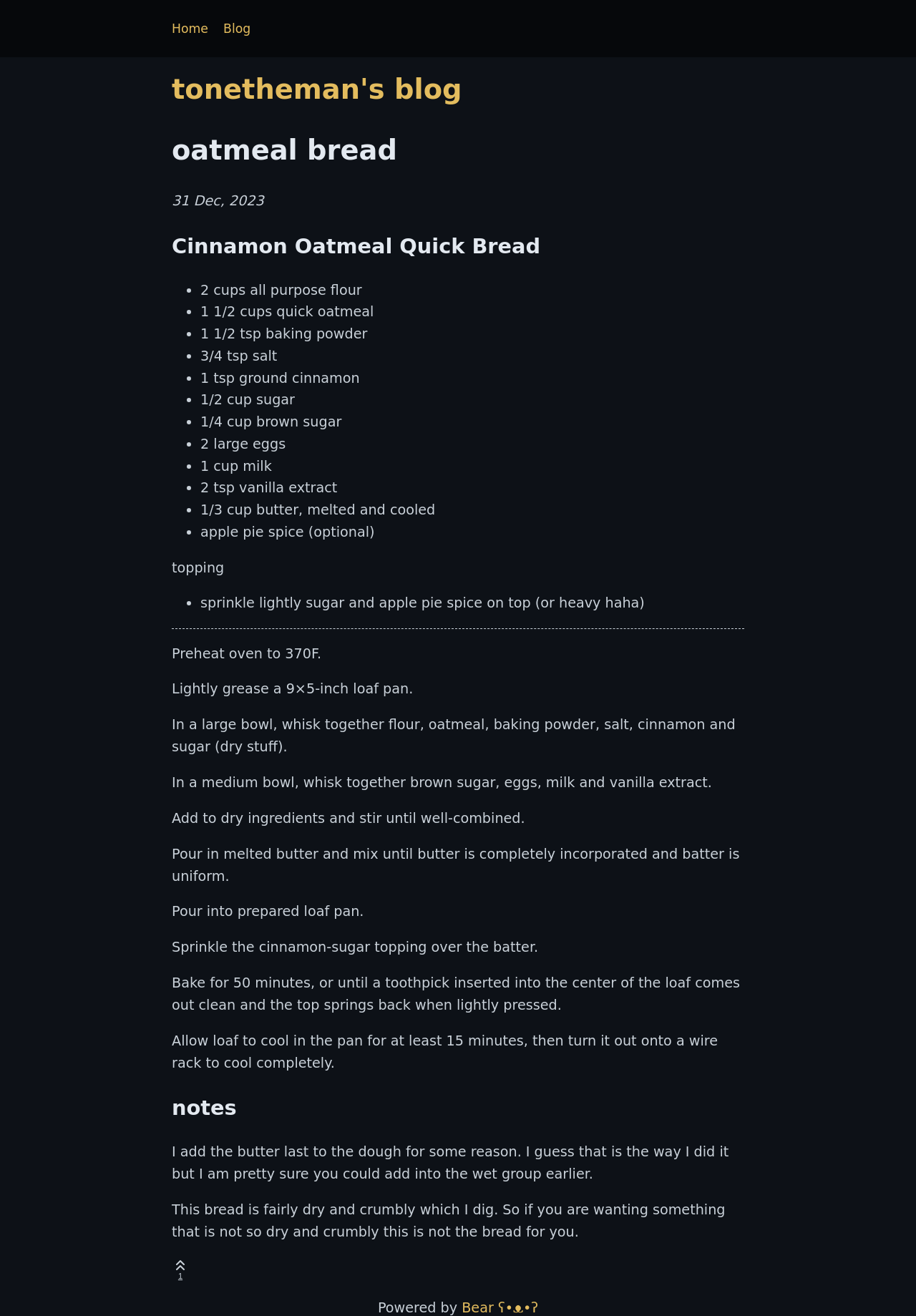How many ingredients are needed for the recipe?
We need a detailed and exhaustive answer to the question. Please elaborate.

The recipe lists out 13 ingredients, each preceded by a bullet point, including all-purpose flour, quick oatmeal, baking powder, and more.